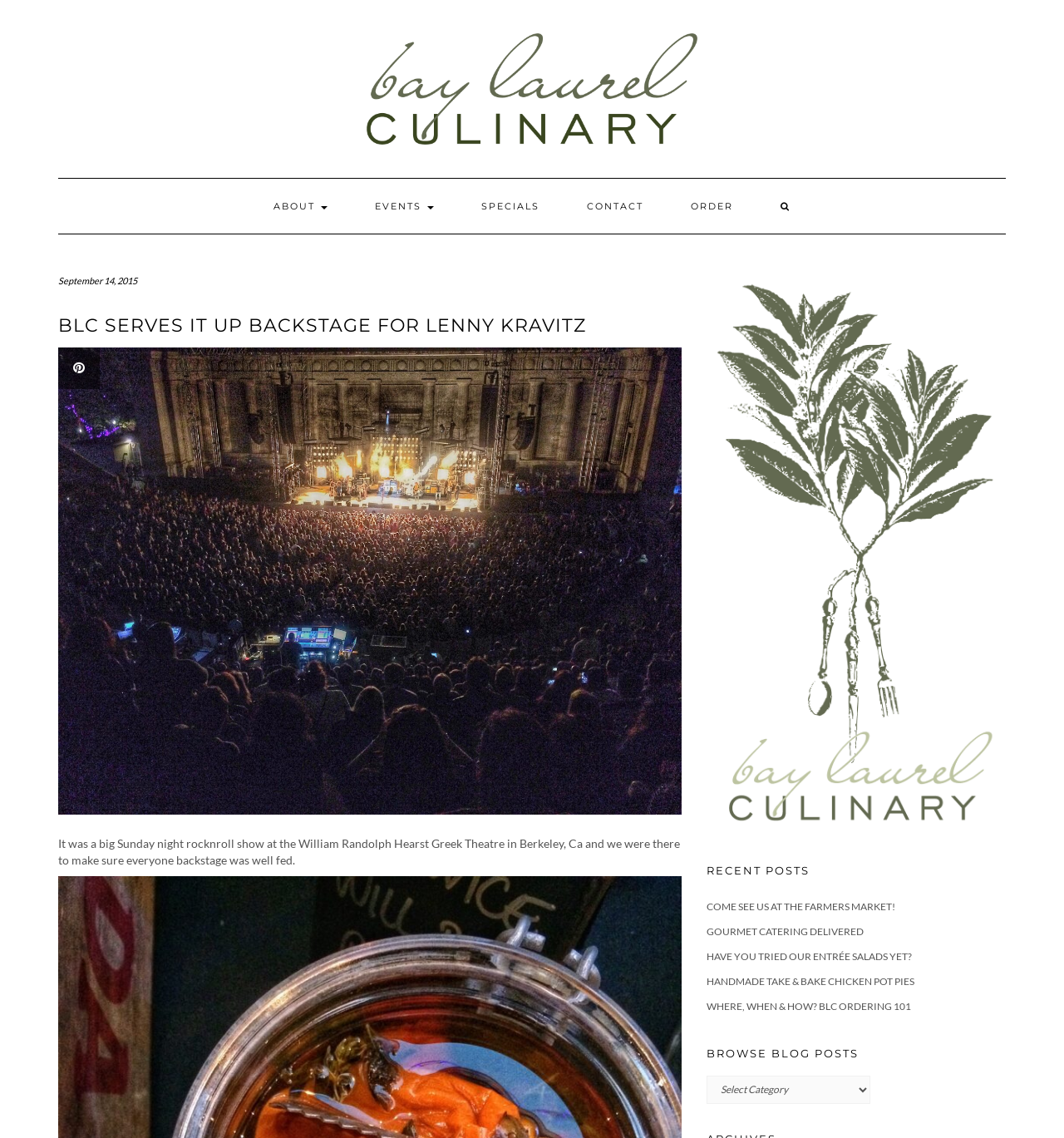Using a single word or phrase, answer the following question: 
What is the purpose of the 'ORDER' link?

To order food